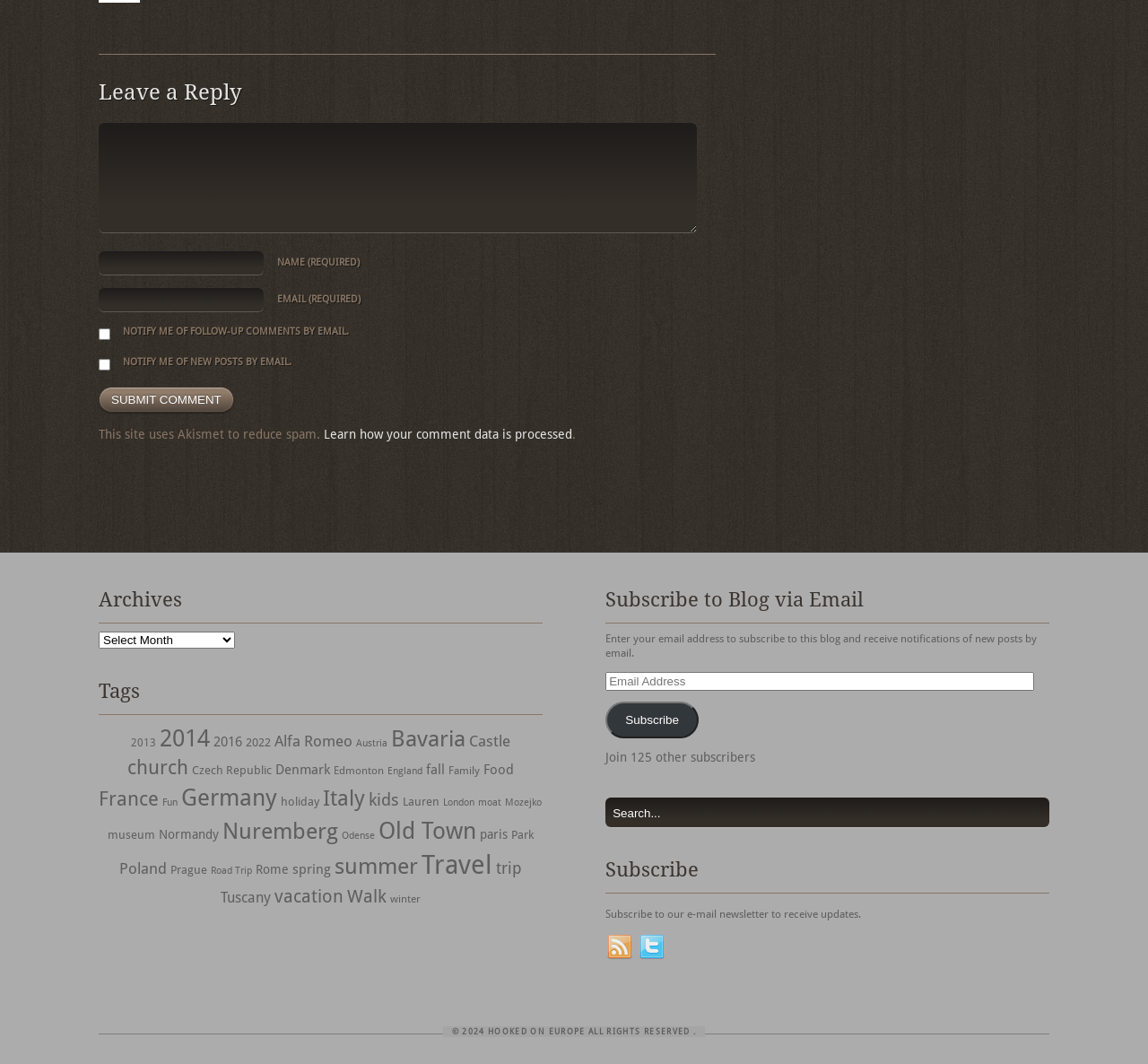Pinpoint the bounding box coordinates of the element you need to click to execute the following instruction: "Submit a comment". The bounding box should be represented by four float numbers between 0 and 1, in the format [left, top, right, bottom].

[0.086, 0.363, 0.204, 0.388]